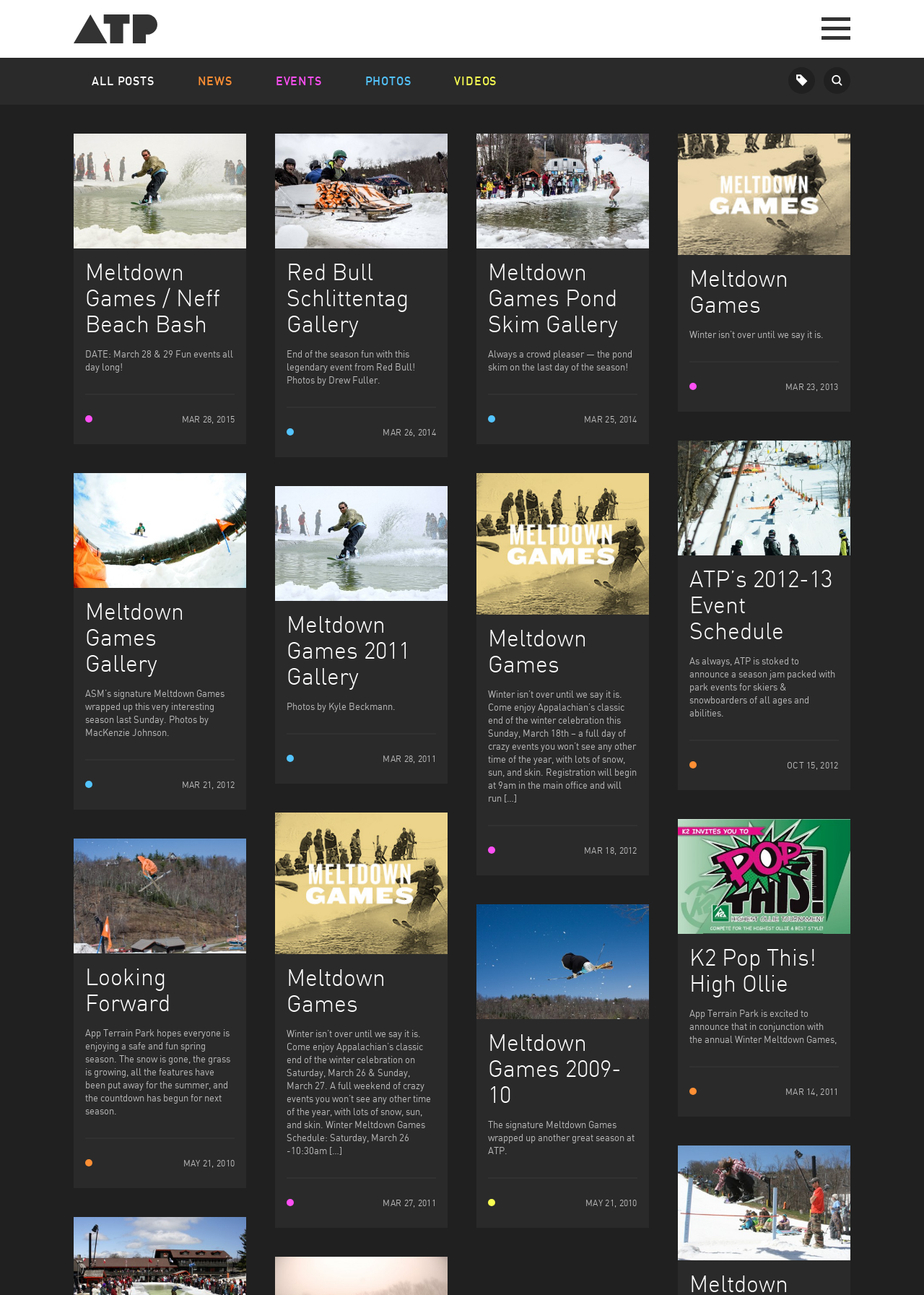Offer a meticulous description of the webpage's structure and content.

The webpage is an archive of Meltdown Games, featuring a collection of articles and galleries related to the event. At the top, there are six links: "App Terrain Park", "ALL POSTS", "NEWS", "EVENTS", "PHOTOS", and "VIDEOS", which are evenly spaced and aligned horizontally.

Below the links, there are eight articles, each with a figure, heading, and static text. The articles are arranged in two columns, with four articles in each column. Each article has a heading that describes the content, such as "Meltdown Games / Neff Beach Bash" or "Red Bull Schlittentag Gallery". The static text provides a brief summary of the article, including dates and event descriptions.

The figures in each article are likely images related to the event, as they are linked and have no descriptive text. The headings and static text are positioned below the figures, with the headings in a larger font size and the static text in a smaller font size.

The articles are arranged in a chronological order, with the most recent events at the top and the oldest events at the bottom. The dates range from March 28, 2015, to March 26, 2011. Overall, the webpage provides a comprehensive archive of Meltdown Games events, with a focus on showcasing images and providing brief summaries of each event.